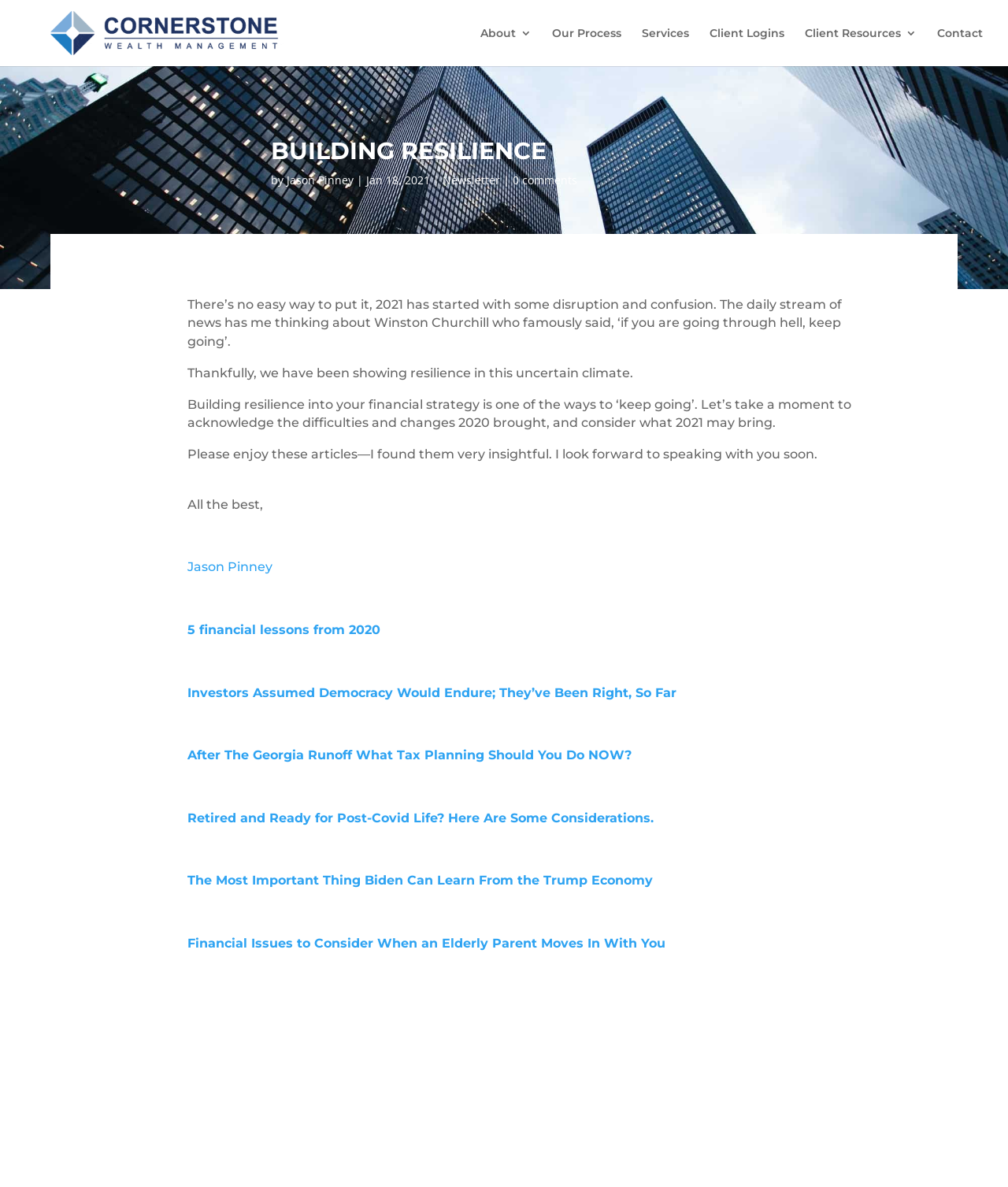What is the name of the company?
Answer the question with just one word or phrase using the image.

Cornerstone Wealth Management